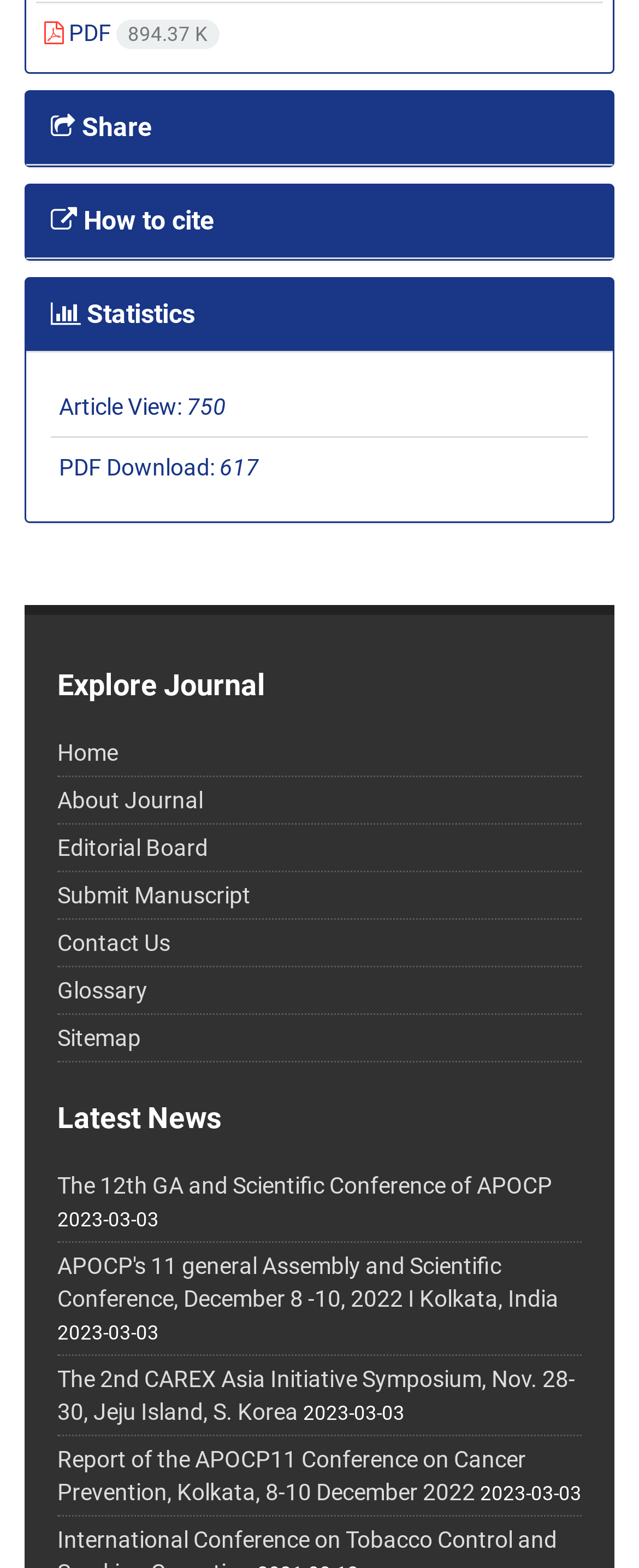Please identify the bounding box coordinates of the element I should click to complete this instruction: 'Explore the journal'. The coordinates should be given as four float numbers between 0 and 1, like this: [left, top, right, bottom].

[0.09, 0.423, 0.91, 0.451]